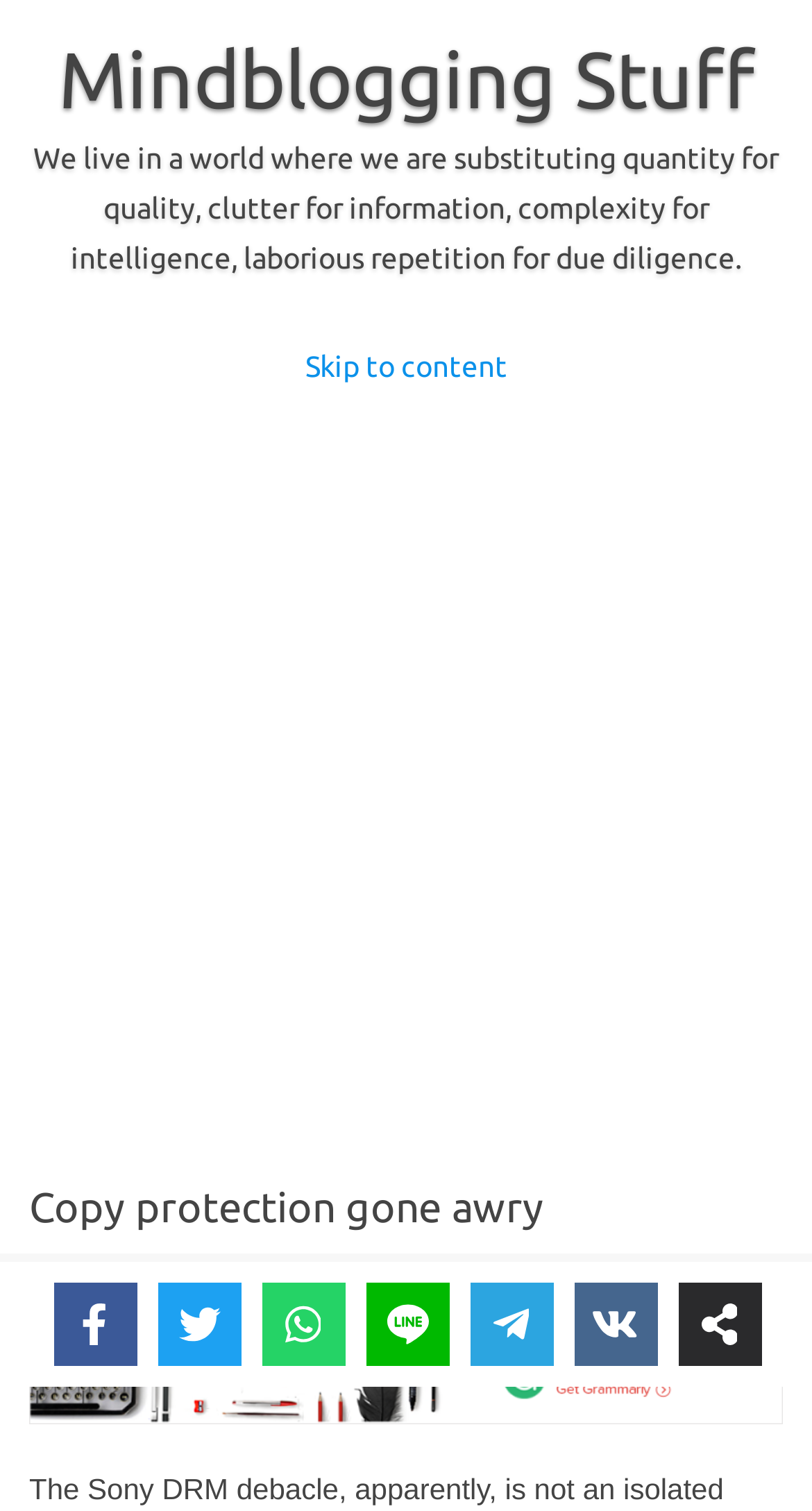How many images are there in the article?
Using the image as a reference, answer the question in detail.

I counted the number of images in the article, which are the image next to the article title and the image with the text 'The Tool of the Future'.